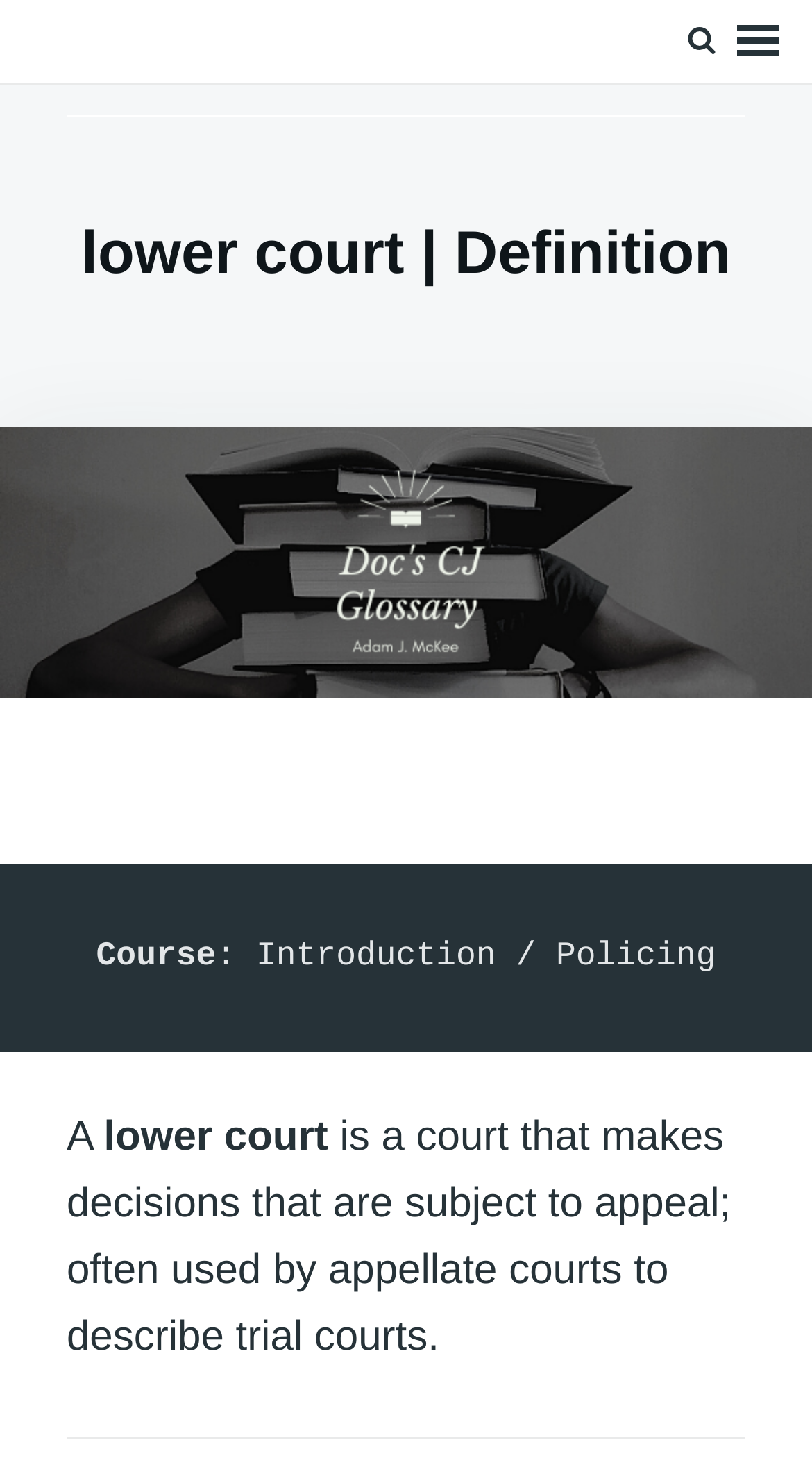Specify the bounding box coordinates (top-left x, top-left y, bottom-right x, bottom-right y) of the UI element in the screenshot that matches this description: Menu

[0.908, 0.0, 0.959, 0.056]